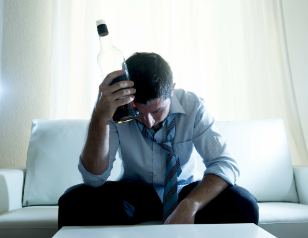Utilize the information from the image to answer the question in detail:
What is the mood of the scene?

The soft, diffused light streaming from the background adds to the mood of introspection and emotional turmoil, emphasizing the gravity of the man's situation and creating a somber atmosphere.